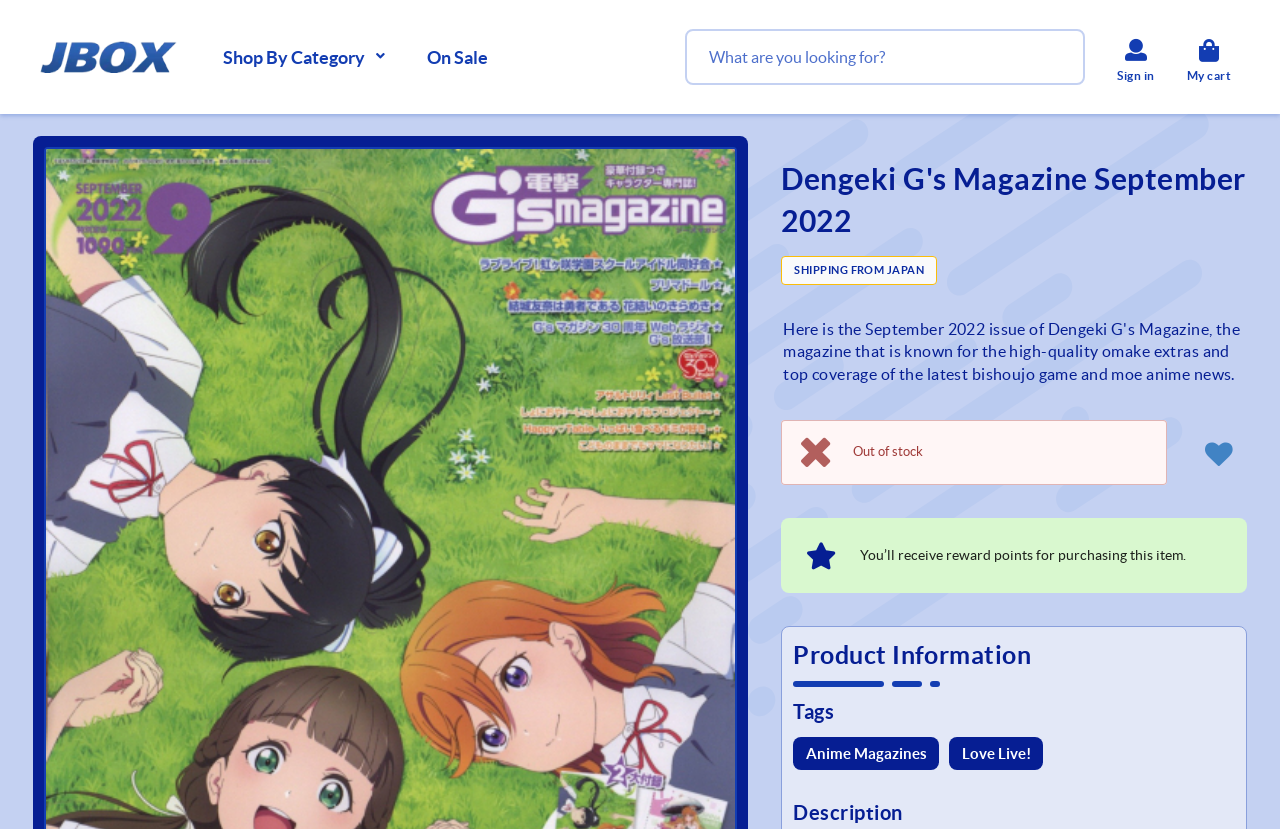Locate the UI element described by Shop By Category in the provided webpage screenshot. Return the bounding box coordinates in the format (top-left x, top-left y, bottom-right x, bottom-right y), ensuring all values are between 0 and 1.

[0.168, 0.034, 0.309, 0.104]